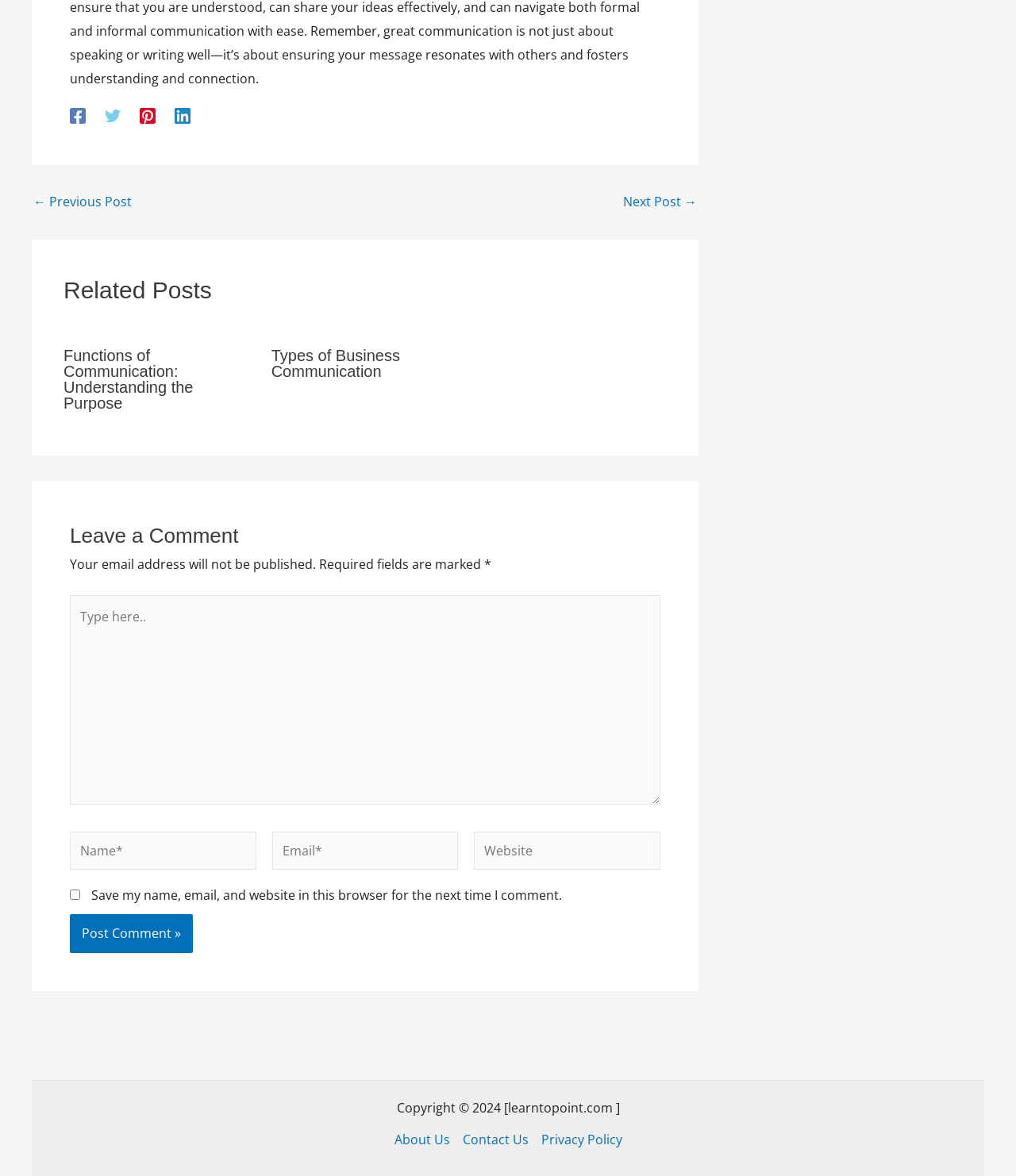Please provide the bounding box coordinate of the region that matches the element description: parent_node: Name* name="author" placeholder="Name*". Coordinates should be in the format (top-left x, top-left y, bottom-right x, bottom-right y) and all values should be between 0 and 1.

[0.069, 0.877, 0.252, 0.91]